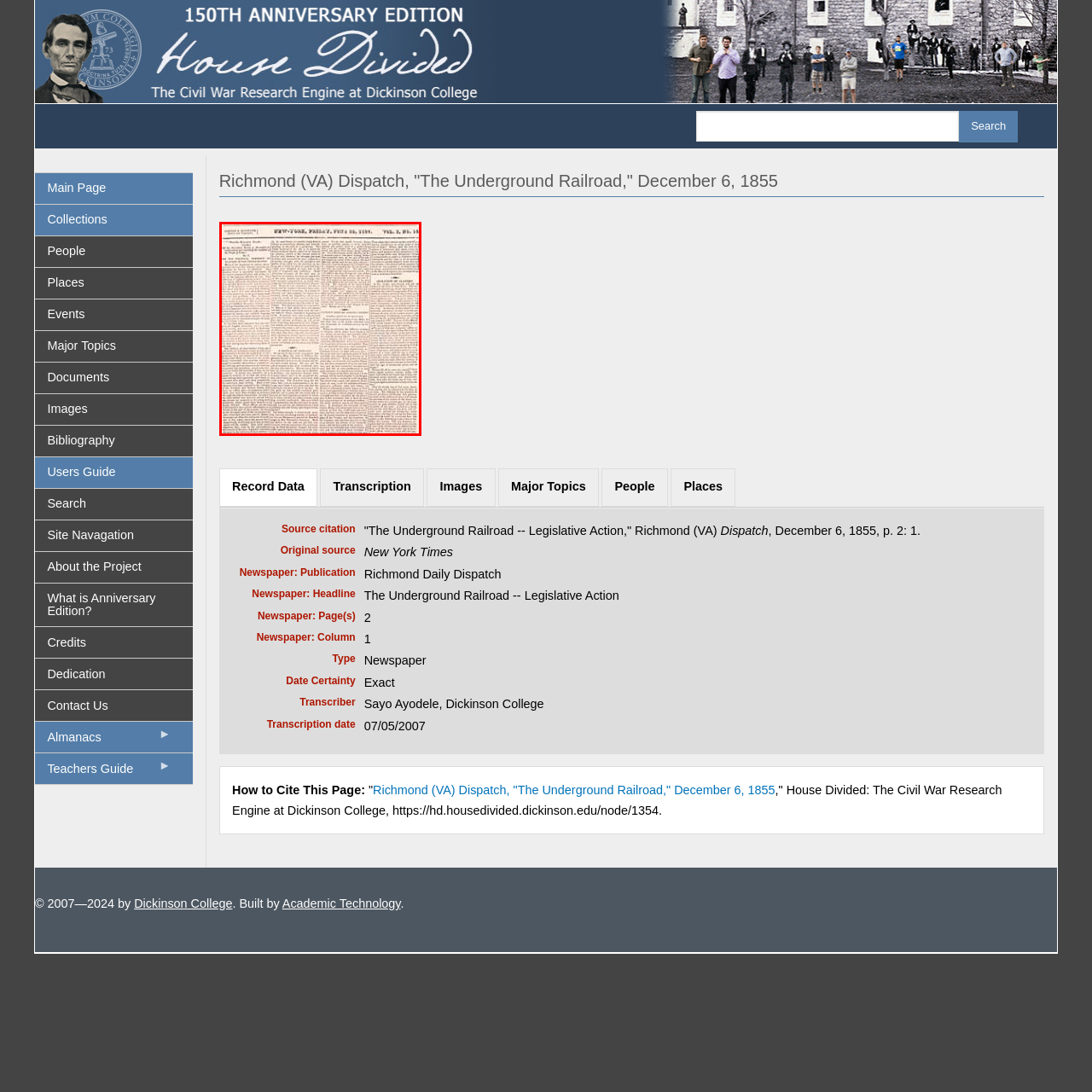What is the title of the featured article?
Take a close look at the image highlighted by the red bounding box and answer the question thoroughly based on the details you see.

The title of the featured article can be found in the newspaper page, which highlights significant events and discussions surrounding the abolitionist movement and the network used to aid enslaved individuals seeking freedom.